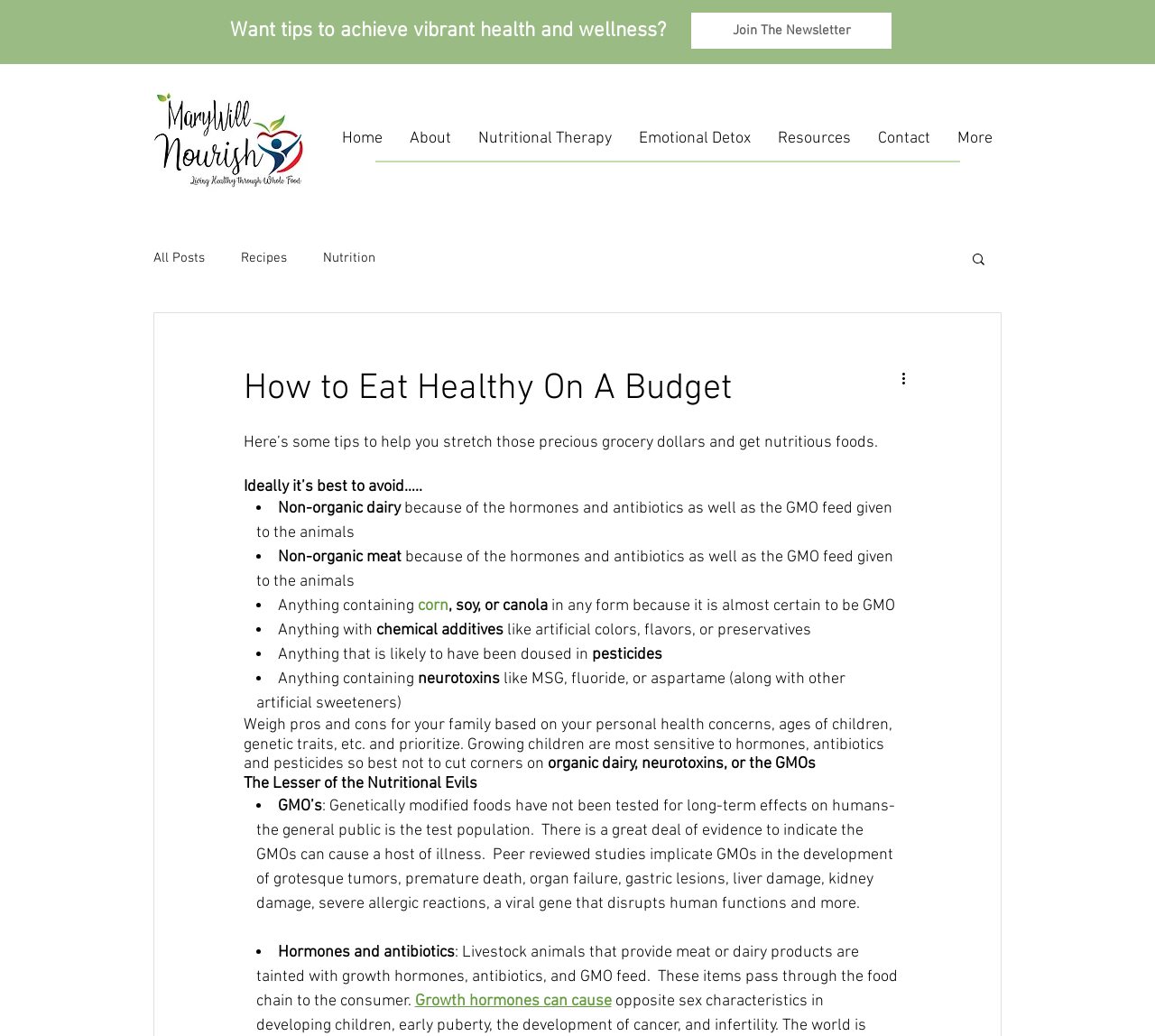Find the bounding box of the UI element described as: "Join The Newsletter". The bounding box coordinates should be given as four float values between 0 and 1, i.e., [left, top, right, bottom].

[0.598, 0.012, 0.772, 0.047]